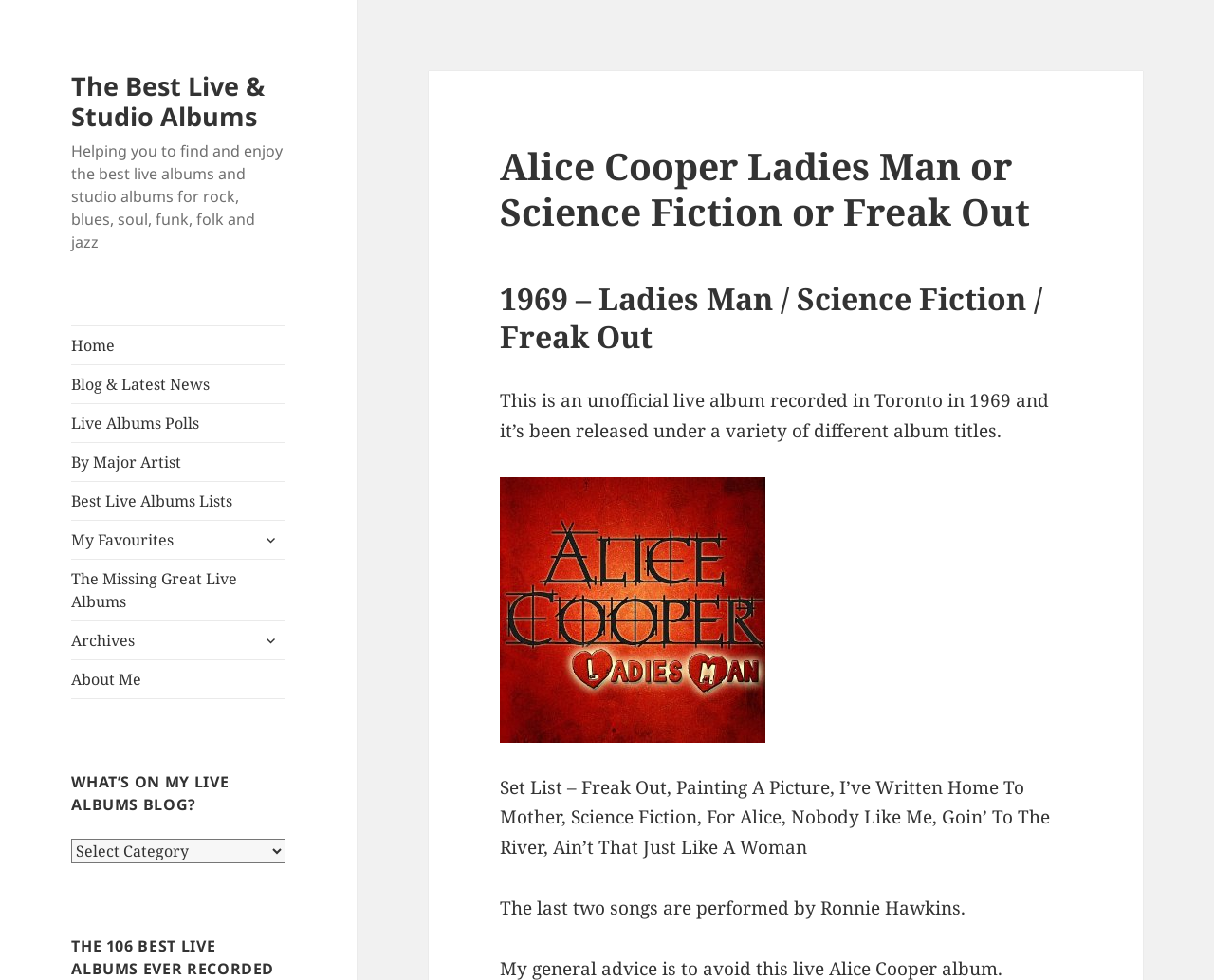Determine the bounding box coordinates of the target area to click to execute the following instruction: "Select an option from the 'What’s On My Live Albums Blog?' combobox."

[0.059, 0.856, 0.235, 0.881]